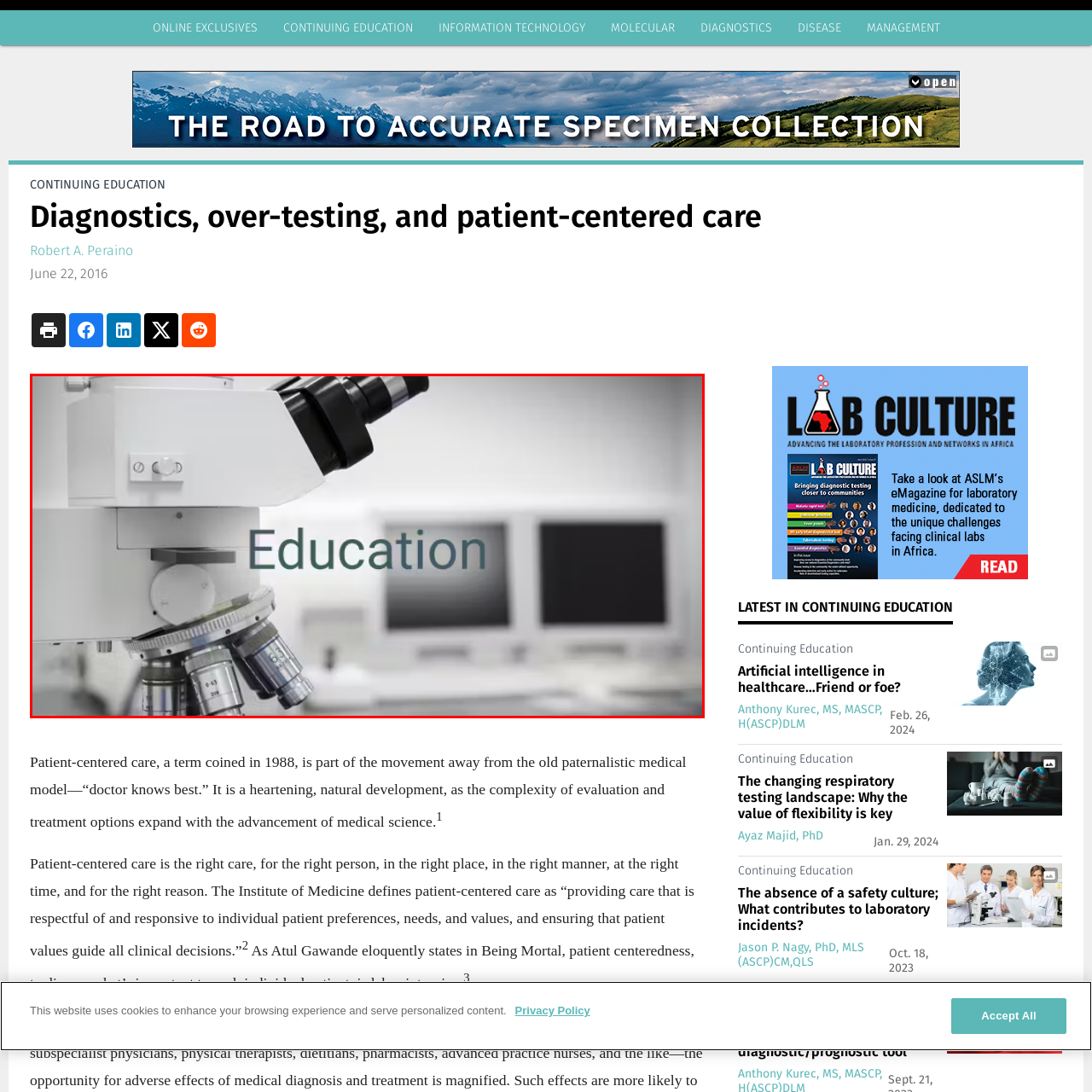Elaborate on all the details and elements present in the red-outlined area of the image.

The image features a close-up of a modern microscope, indicative of advanced scientific research and education. The microscope's sleek design and focus on its objective lenses highlight its role in the field of diagnostics and molecular studies. In the background, out-of-focus computer monitors suggest a laboratory or educational environment, reinforcing the theme of learning and discovery. Overlaying the image is the word "Education," emphasizing the importance of knowledge and training in the scientific community, particularly in areas related to patient-centered care and medical advancements. This visual encapsulates the integration of technology in education, essential for developing expertise in the medical and diagnostic fields.